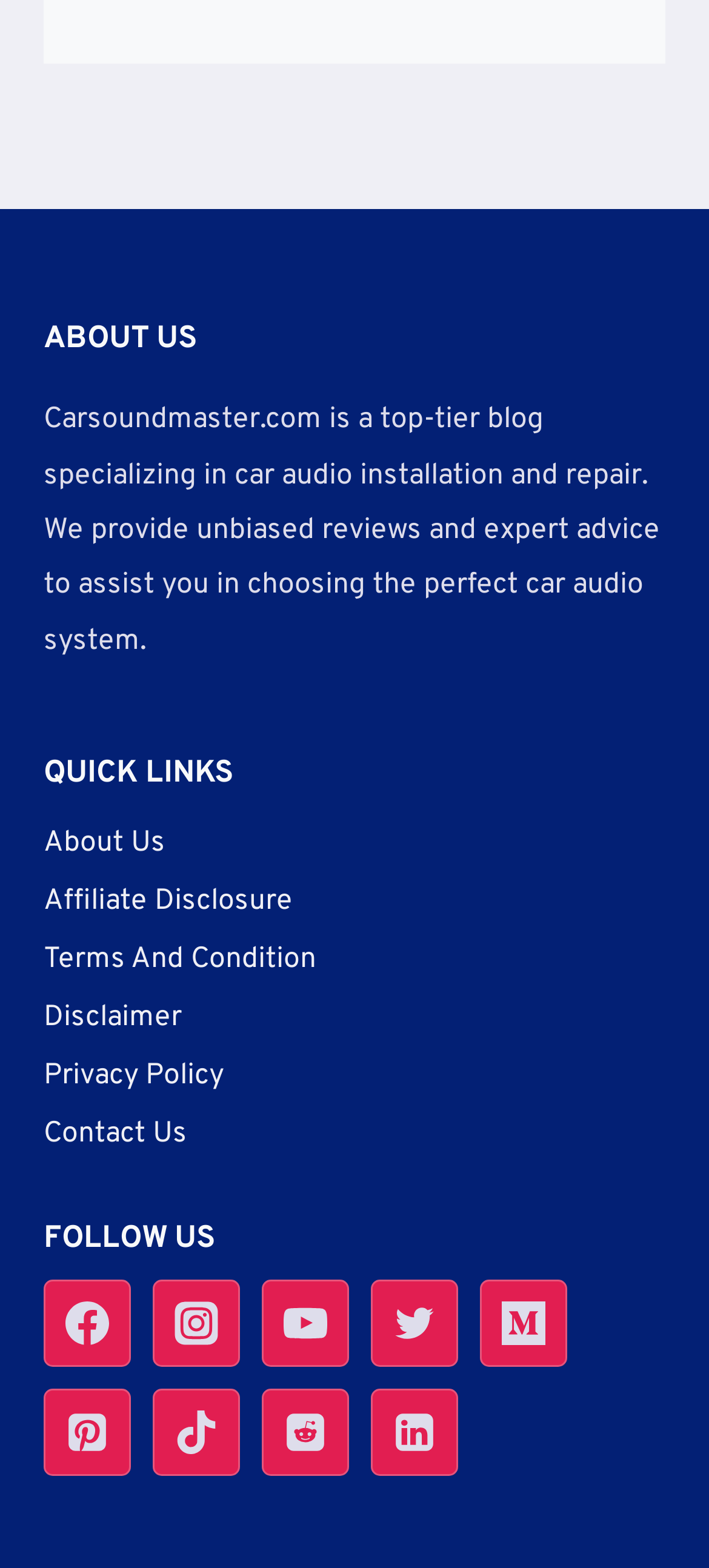Answer the following in one word or a short phrase: 
What is the main topic of this blog?

Car audio